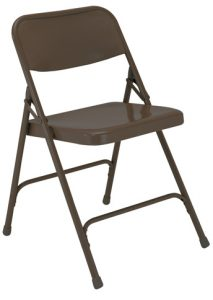Analyze the image and describe all the key elements you observe.

The image showcases the NPS 203 Steel Folding Chair, distinguished by its sturdy design and practical functionality. This chair features a powder-coated steel frame that ensures durability, while its electromagnetically welded seat back provides added strength. Notably, it is equipped with U-shaped double riveted cross braces and an 18-gauge 7/8-inch round tubular frame, enabling it to support an impressive weight capacity of 480 lbs. Ideal for various settings, the NPS 203 is available in multiple colors, catering to diverse aesthetic preferences. This folding chair balances form and function, making it an excellent choice for events, churches, schools, and businesses alike.